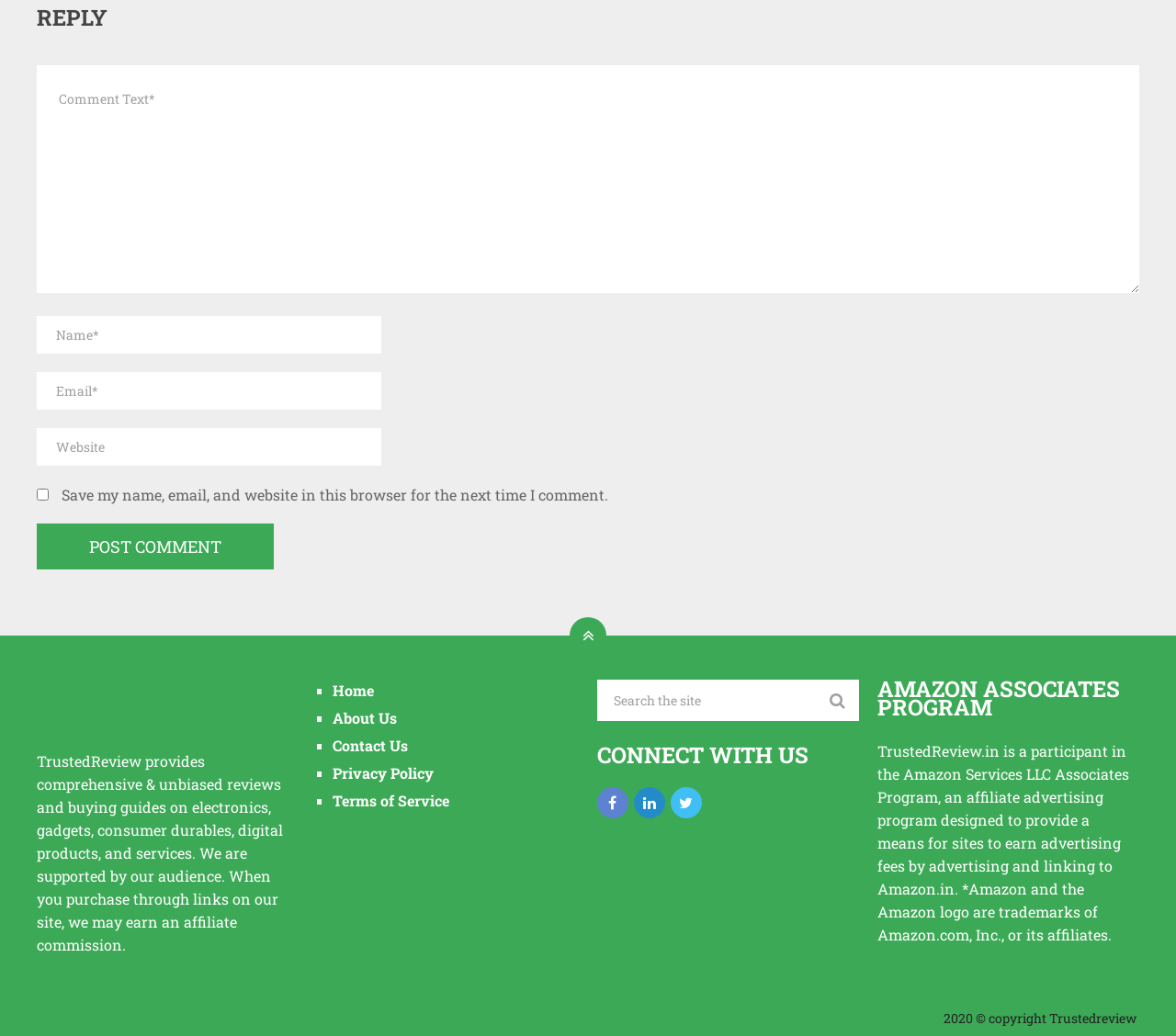How many social media links are available?
Give a detailed explanation using the information visible in the image.

I found three social media links on the webpage, represented by the icons '', '', and ''. These links likely connect to the website's social media profiles.